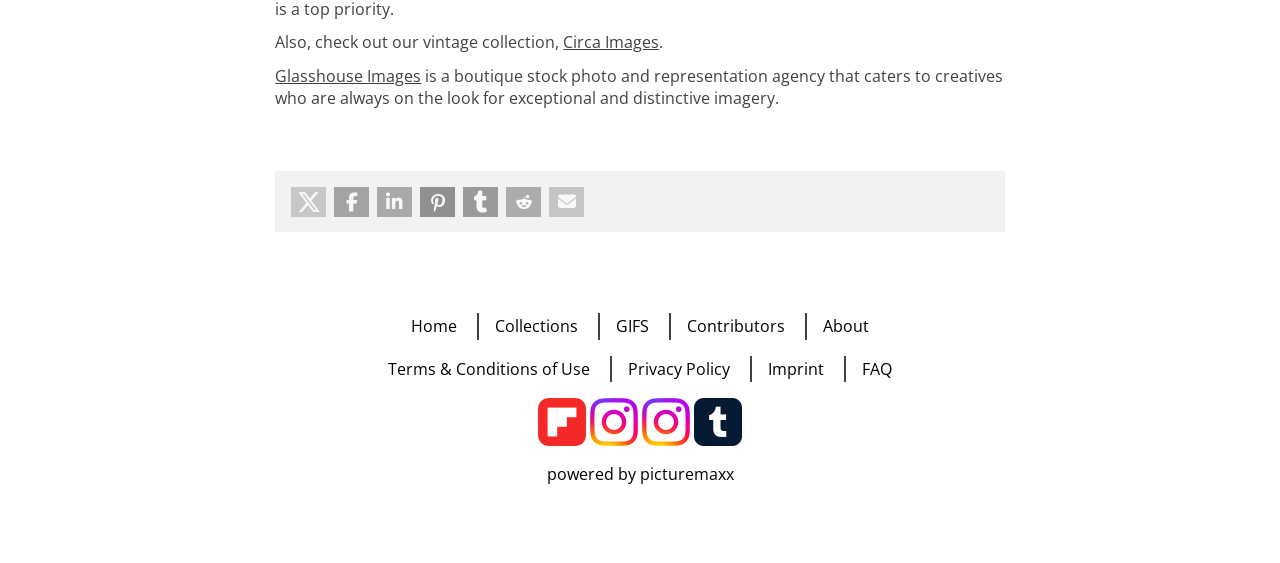Please identify the bounding box coordinates of the element I should click to complete this instruction: 'Check out Circa Images'. The coordinates should be given as four float numbers between 0 and 1, like this: [left, top, right, bottom].

[0.44, 0.055, 0.518, 0.094]